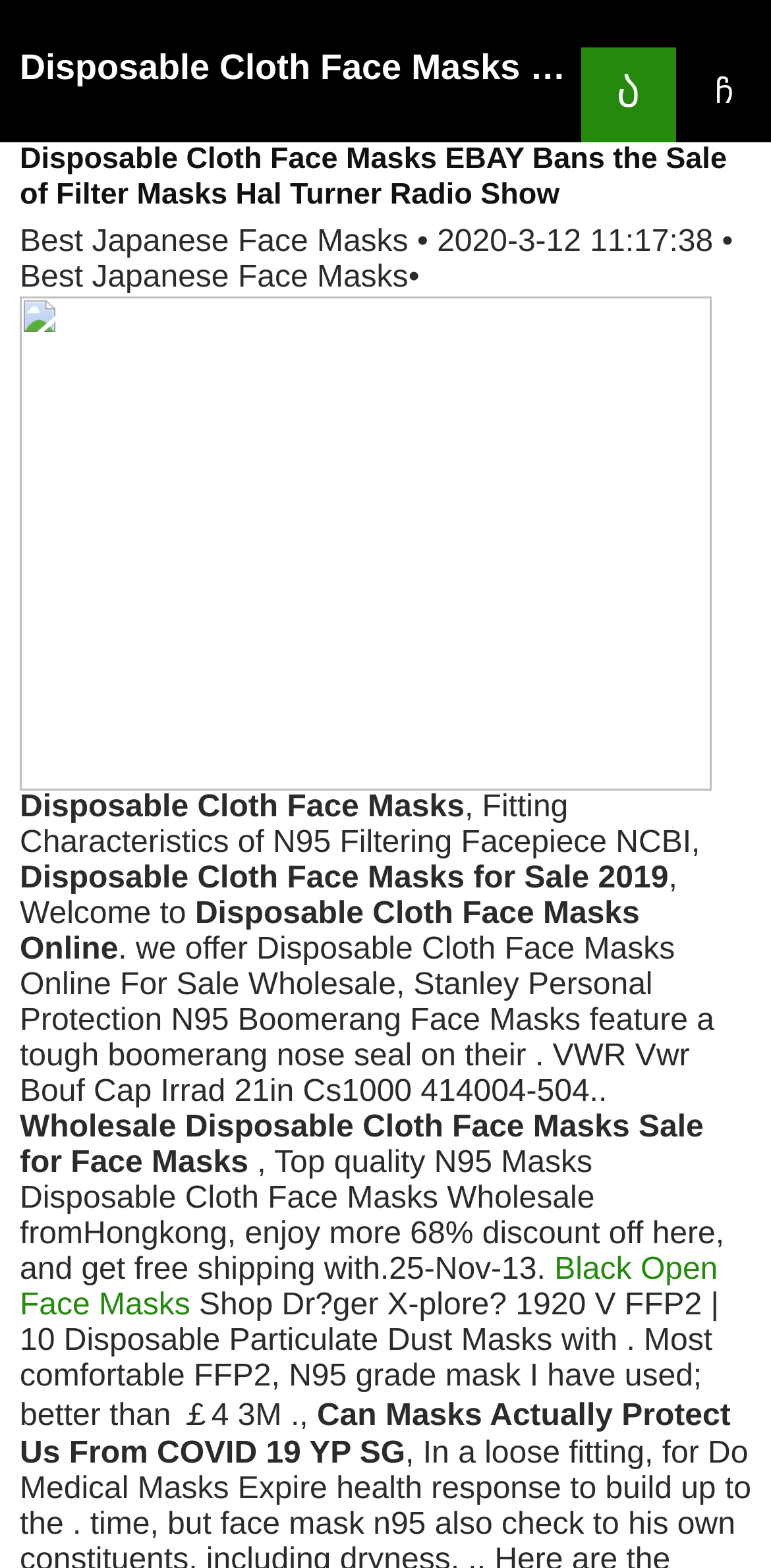Find the bounding box coordinates for the HTML element described in this sentence: "Primary Menu". Provide the coordinates as four float numbers between 0 and 1, in the format [left, top, right, bottom].

[0.877, 0.03, 1.0, 0.091]